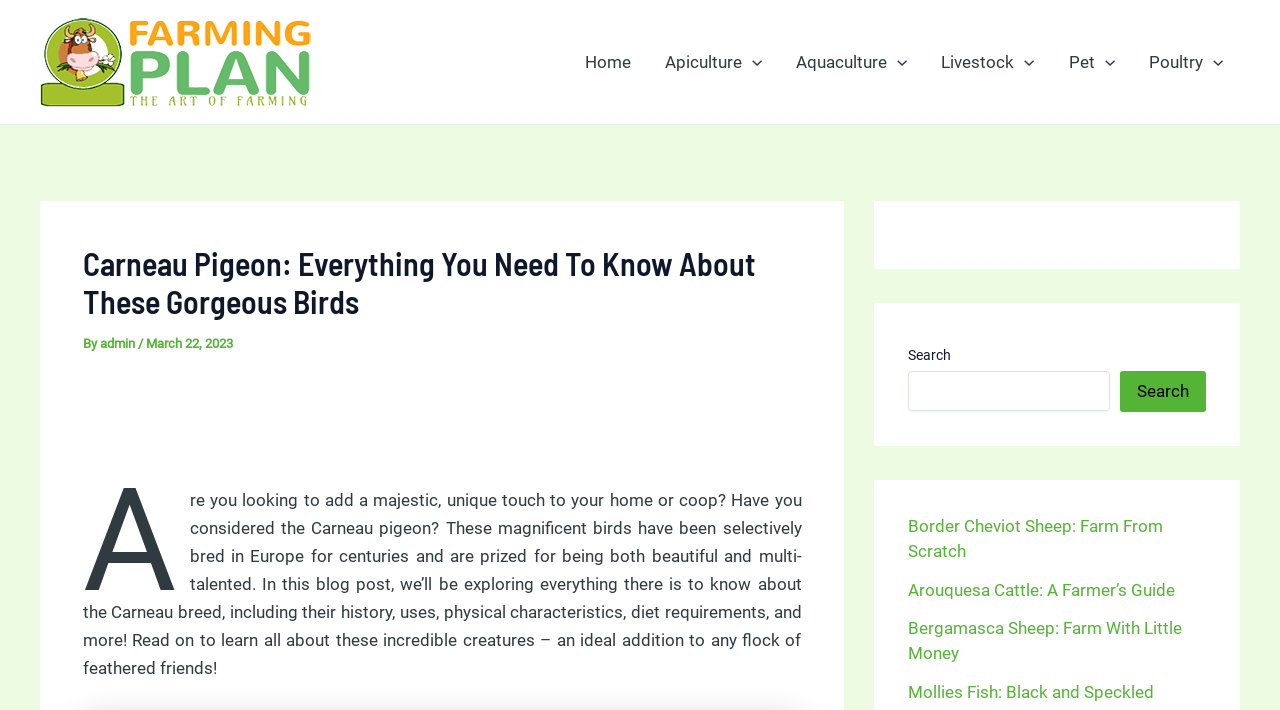Who is the author of the blog post?
Provide a short answer using one word or a brief phrase based on the image.

admin